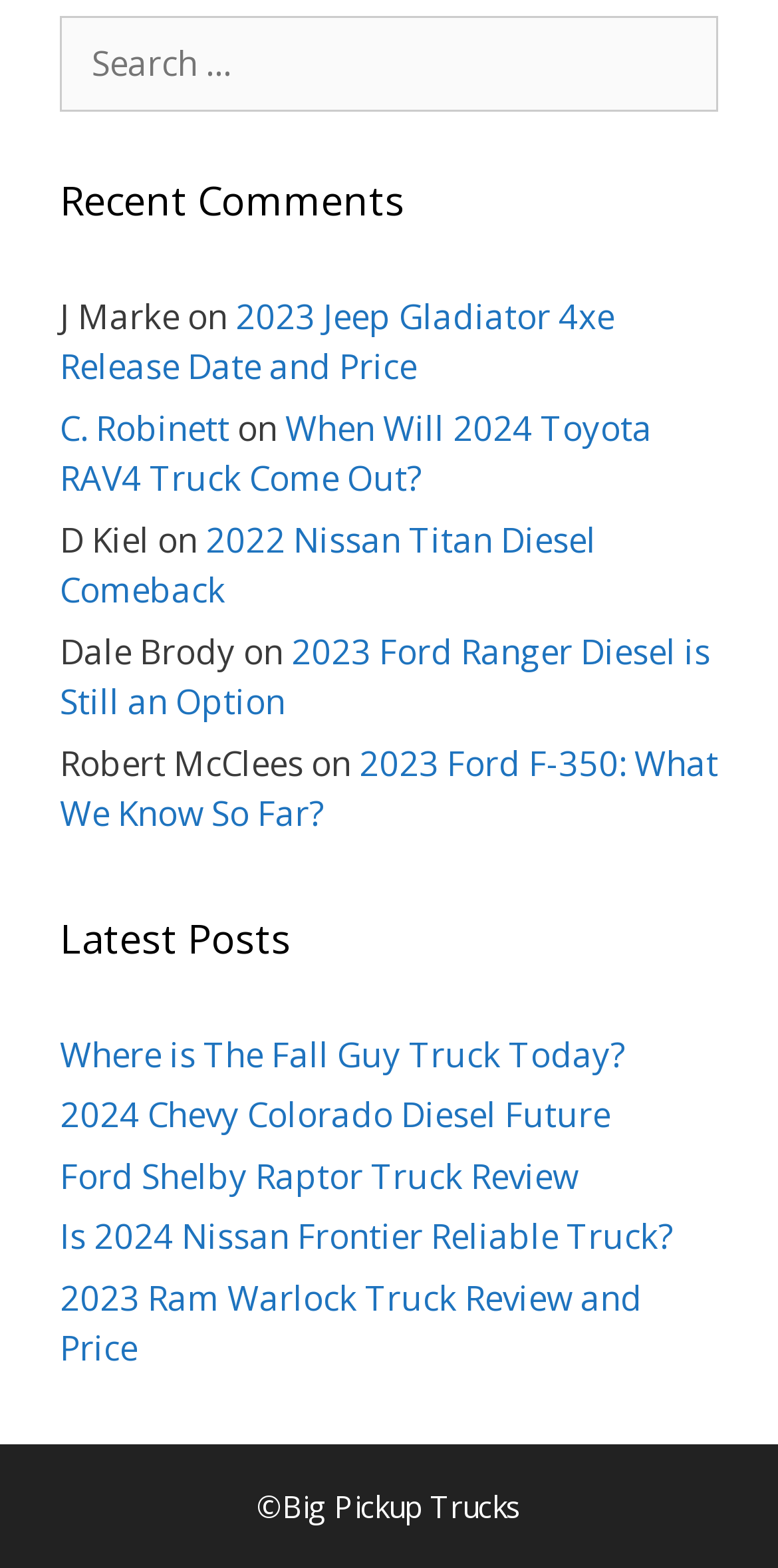Kindly determine the bounding box coordinates of the area that needs to be clicked to fulfill this instruction: "Click on the Zoho Mail link".

None